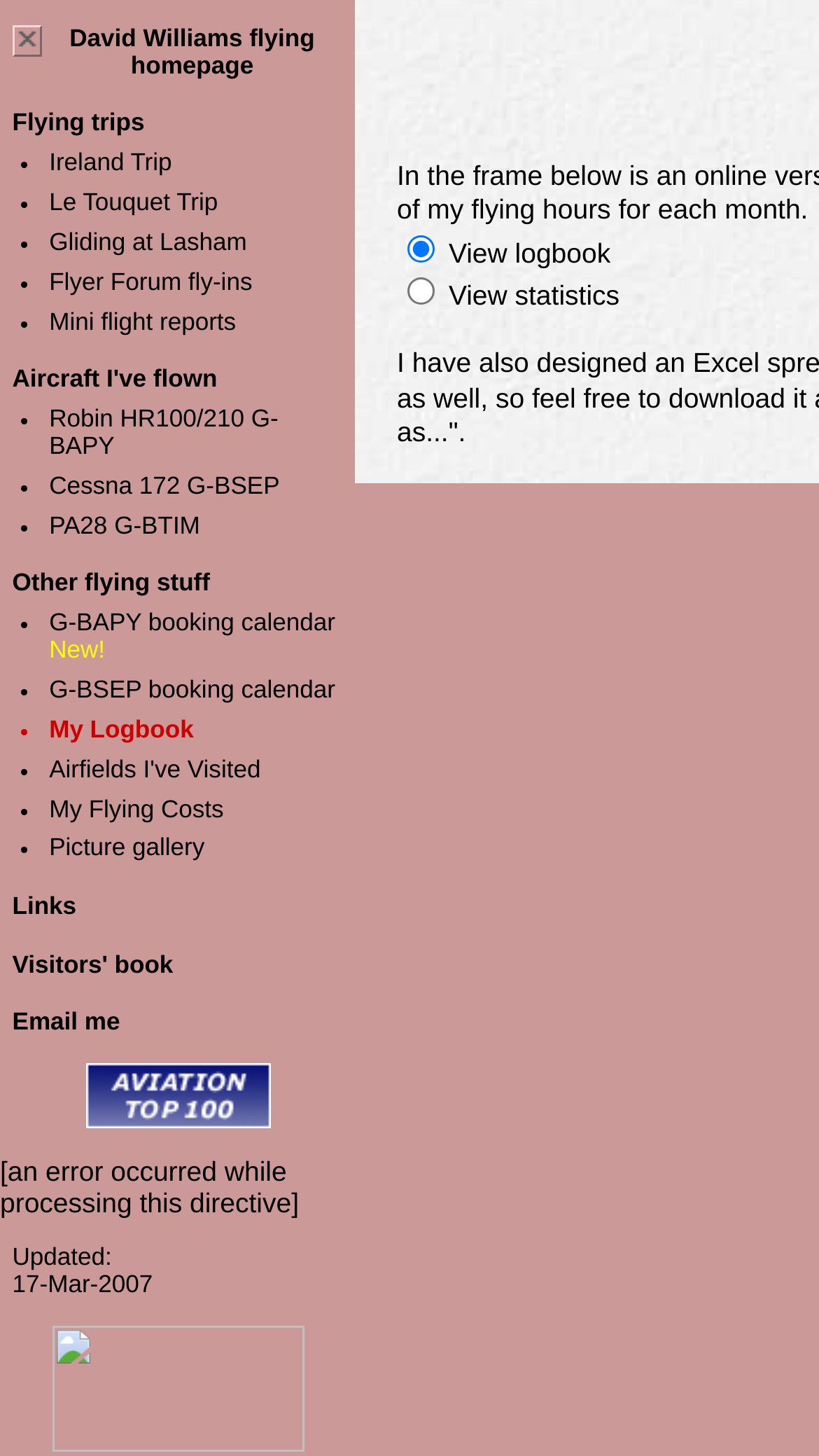Specify the bounding box coordinates of the element's region that should be clicked to achieve the following instruction: "Hide navbar". The bounding box coordinates consist of four float numbers between 0 and 1, in the format [left, top, right, bottom].

[0.015, 0.017, 0.051, 0.039]